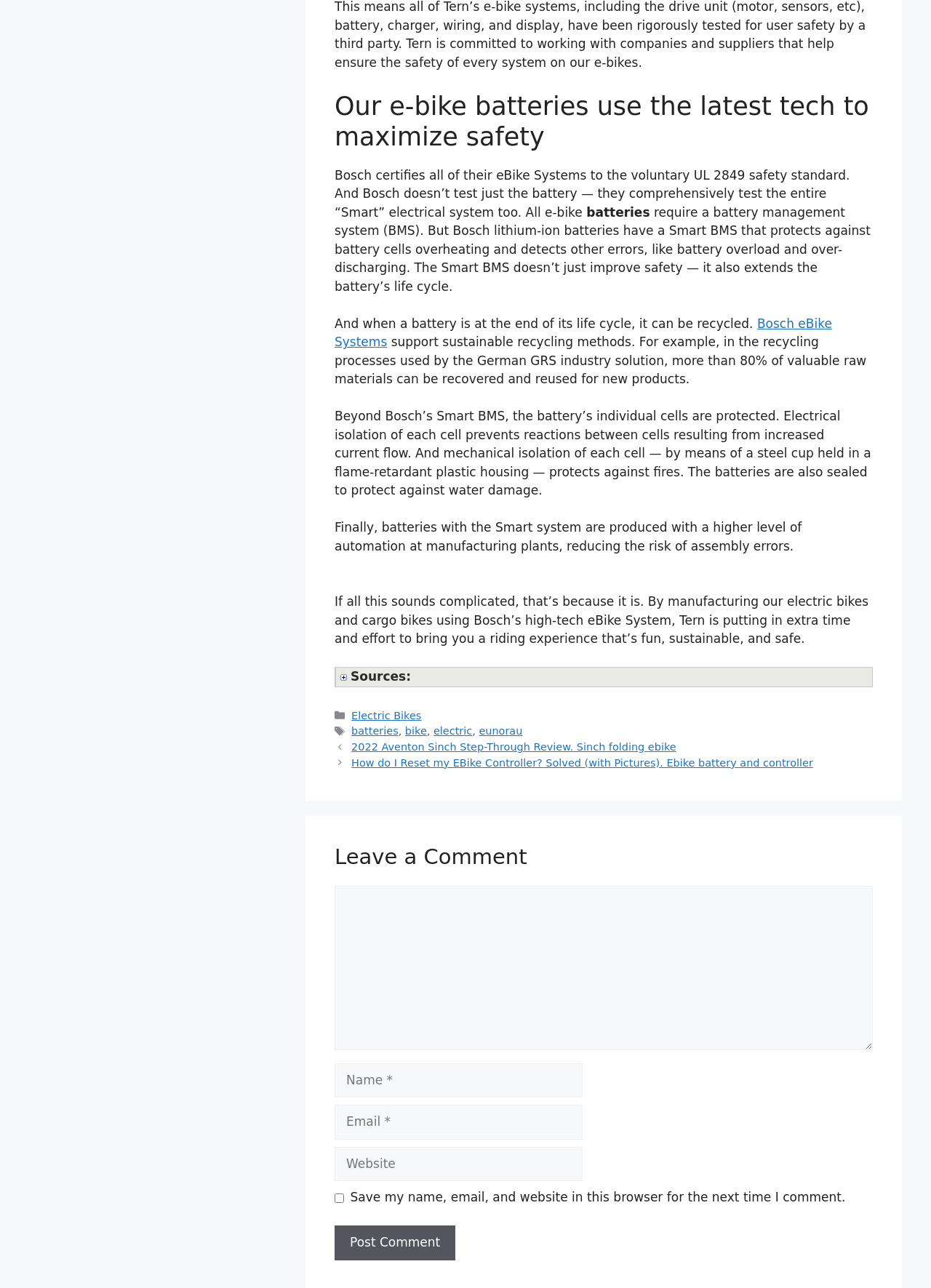Please look at the image and answer the question with a detailed explanation: What safety standard do Bosch eBike Systems certify to?

According to the text, Bosch certifies all of their eBike Systems to the voluntary UL 2849 safety standard, which is a comprehensive test of the entire 'Smart' electrical system, not just the battery.